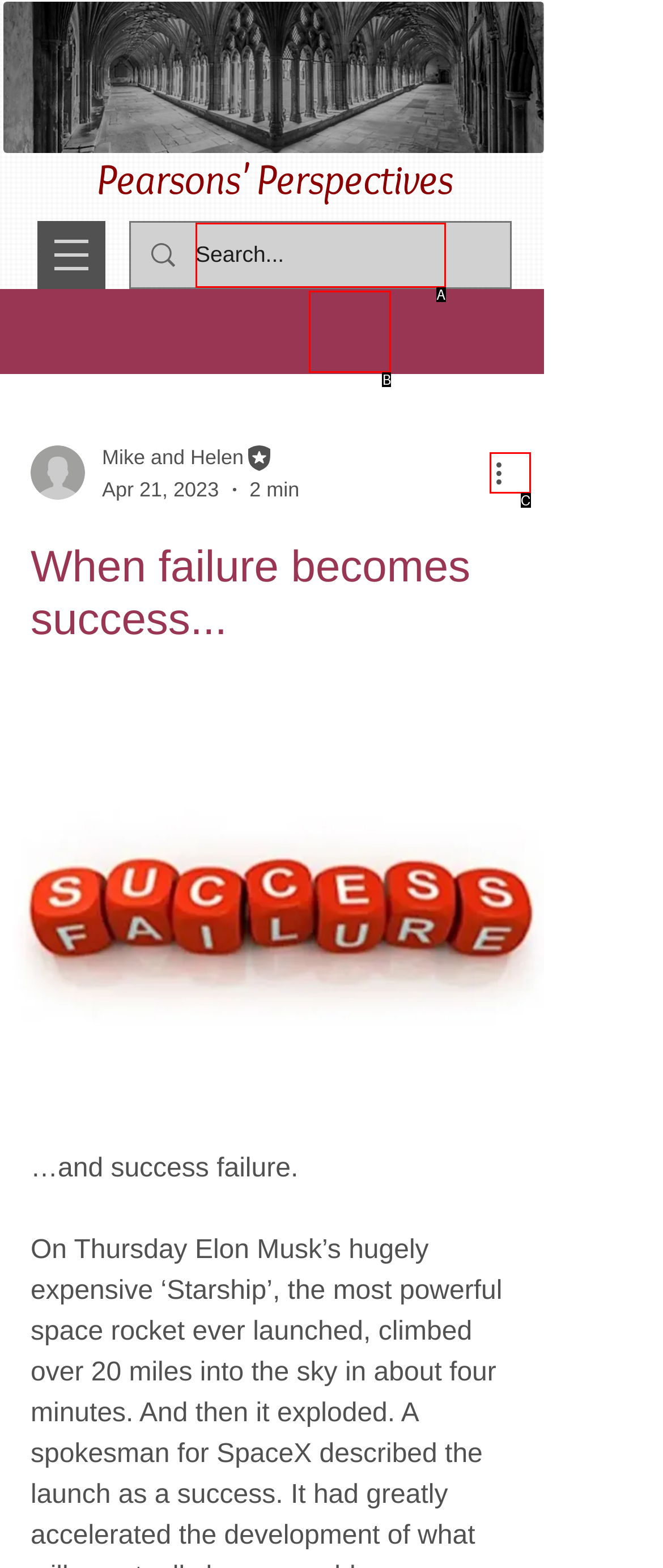Select the HTML element that matches the description: Search. Provide the letter of the chosen option as your answer.

B